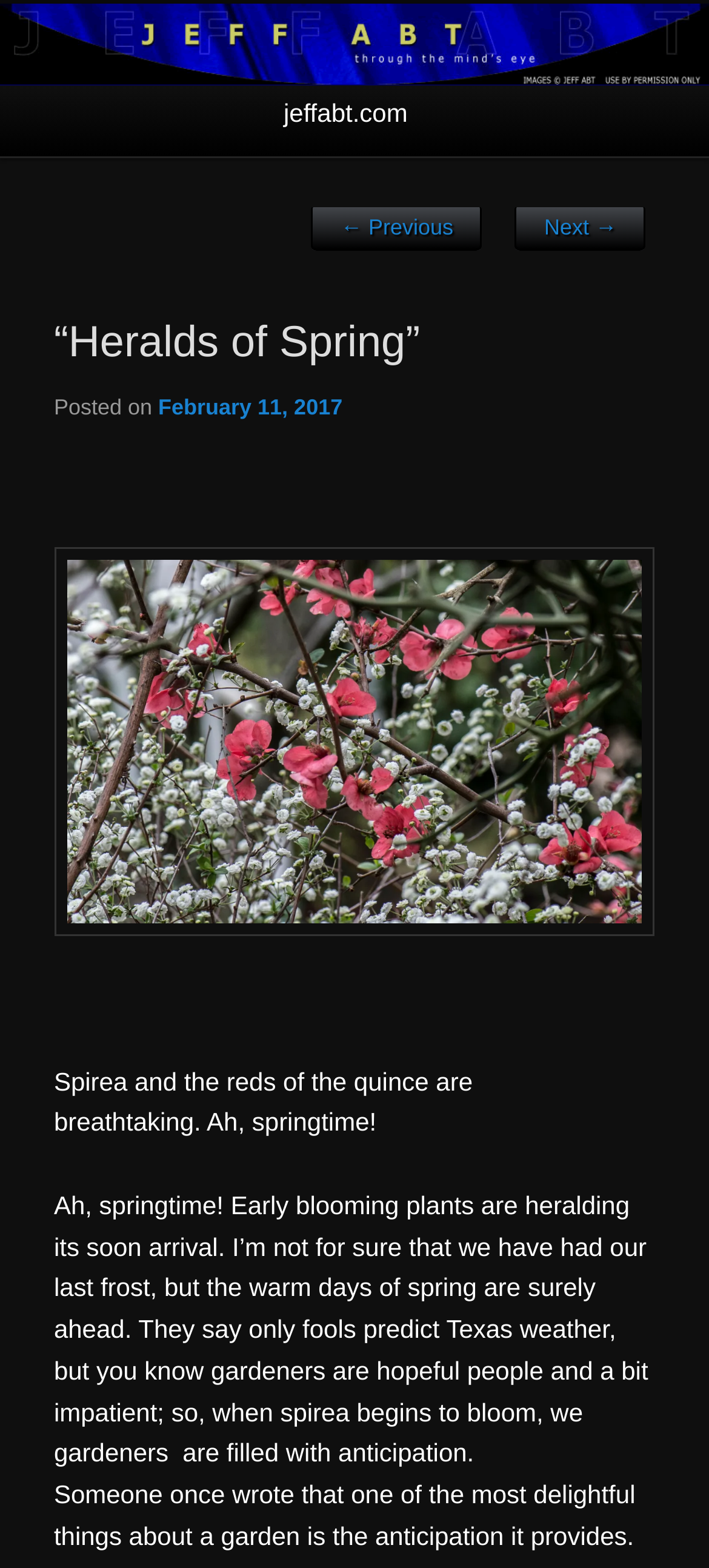Based on the image, provide a detailed response to the question:
What is the author's attitude towards spring?

The author's attitude towards spring can be inferred as hopeful because they mention that 'gardeners are hopeful people and a bit impatient' when they see early blooming plants like spirea, indicating that they are eagerly looking forward to the arrival of spring.